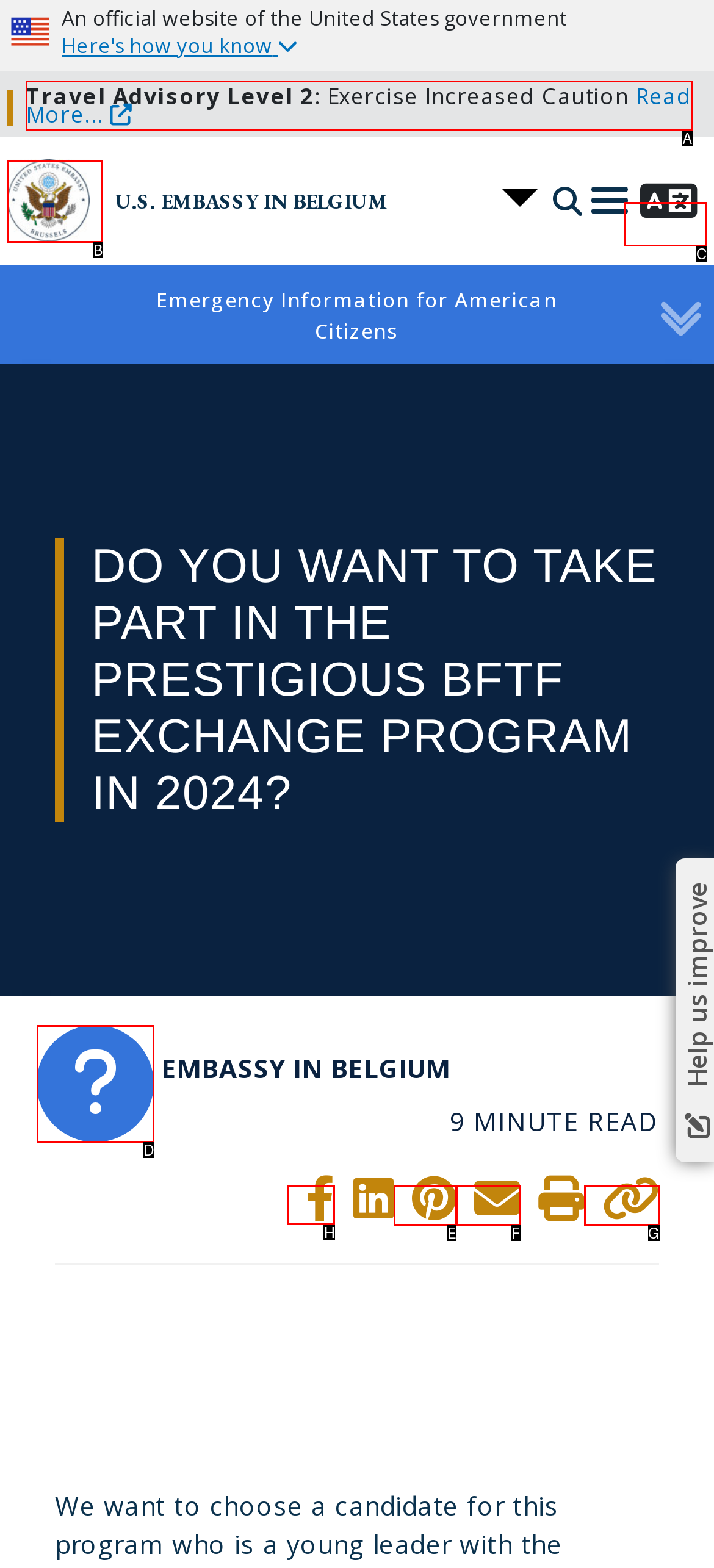Which HTML element should be clicked to perform the following task: Share on Facebook
Reply with the letter of the appropriate option.

H